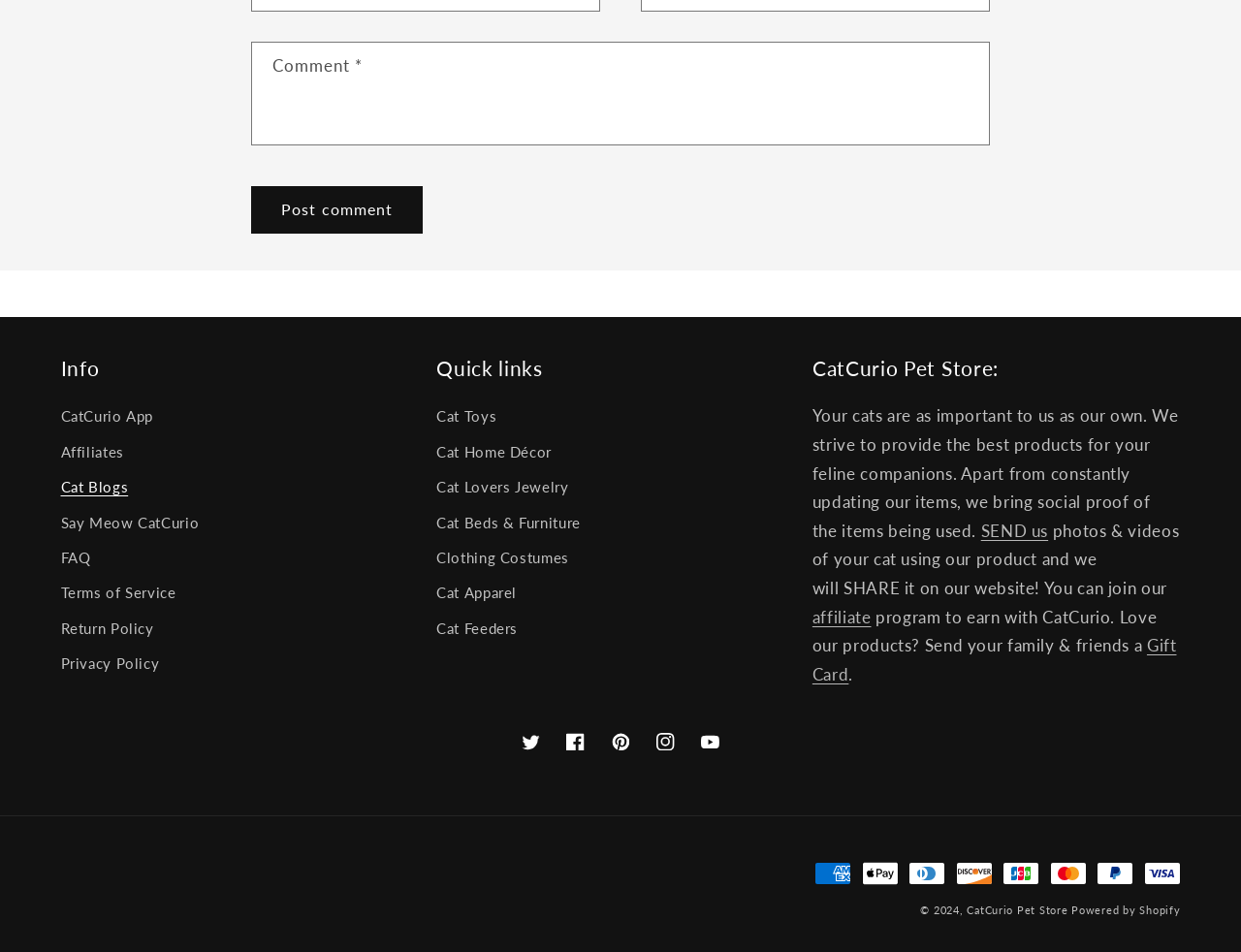Pinpoint the bounding box coordinates of the element to be clicked to execute the instruction: "explore Cat Toys".

[0.352, 0.425, 0.4, 0.457]